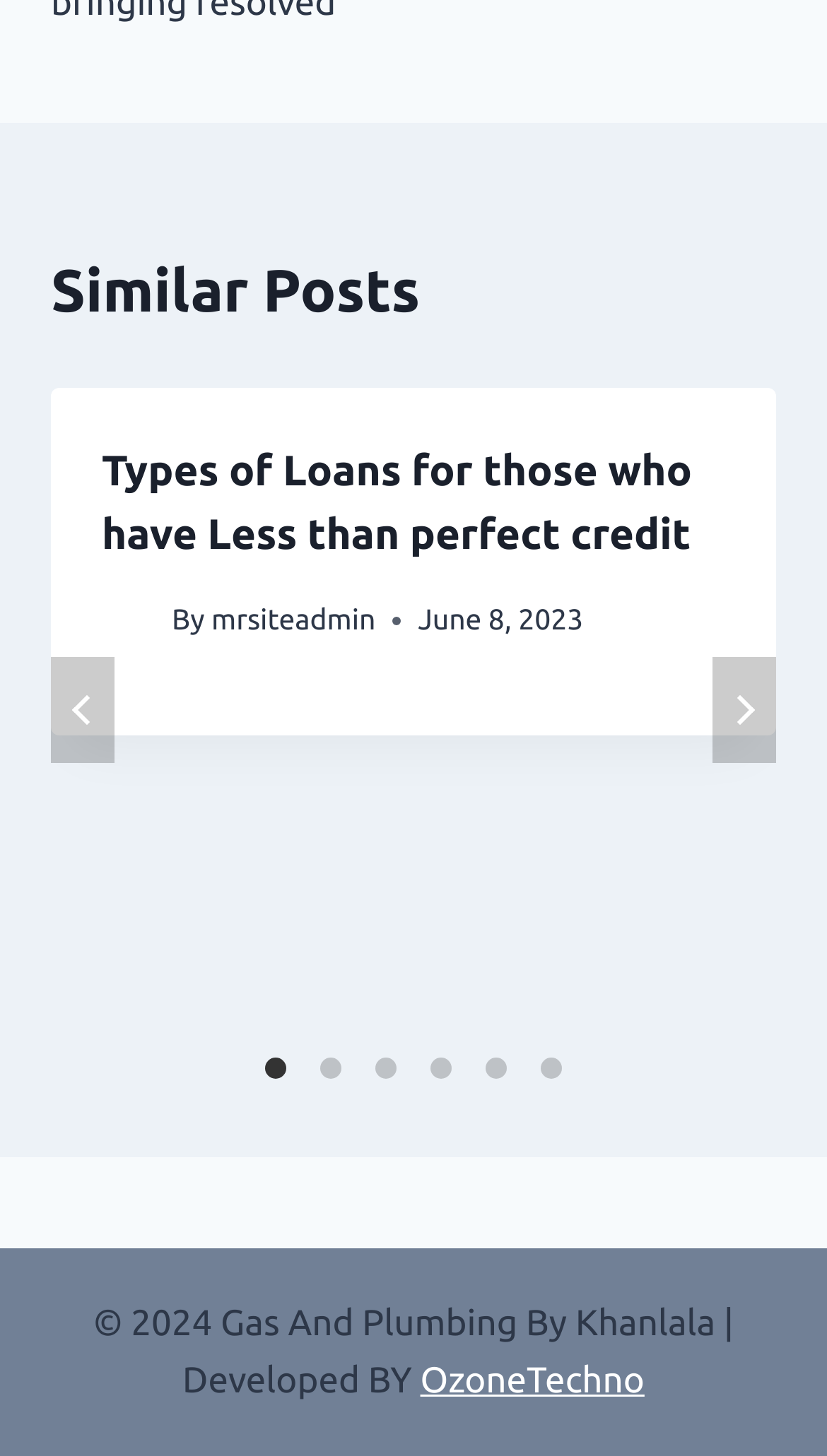Pinpoint the bounding box coordinates for the area that should be clicked to perform the following instruction: "read the article".

[0.062, 0.267, 0.938, 0.505]